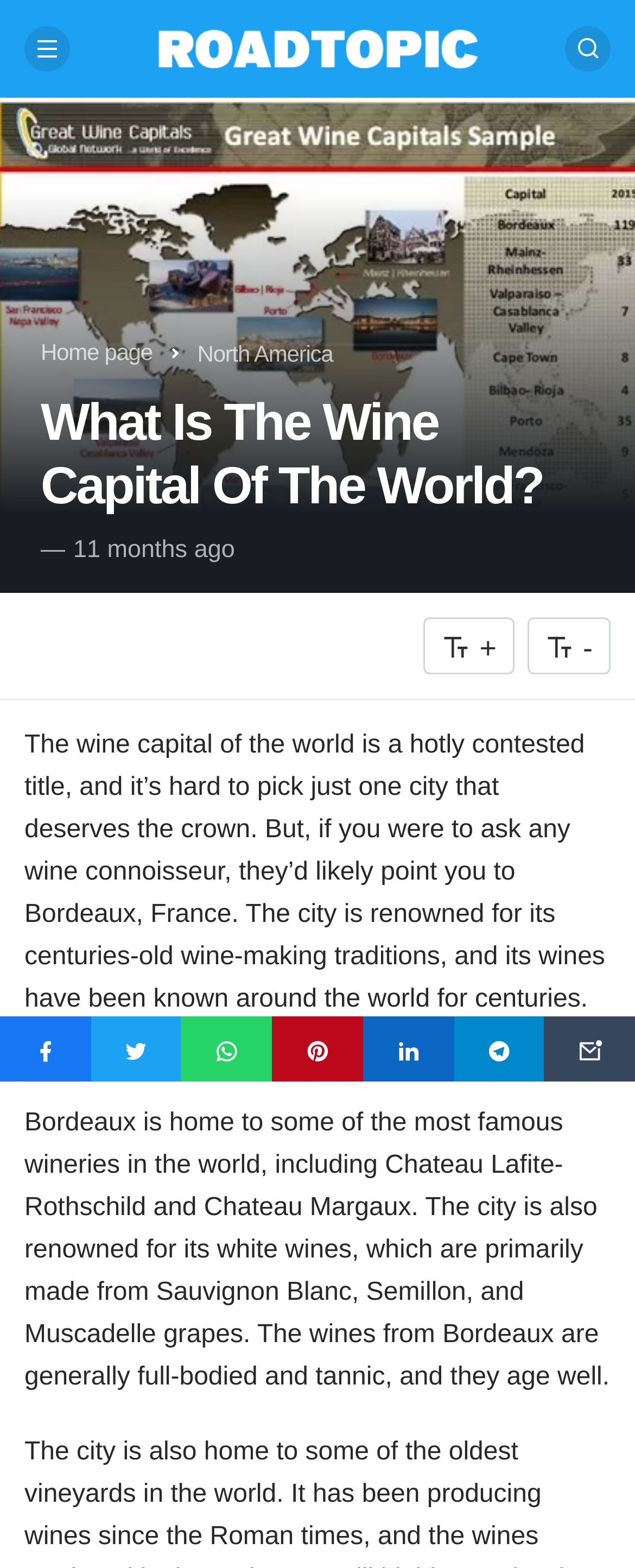What is the wine capital of the world?
Using the visual information, respond with a single word or phrase.

Bordeaux, France